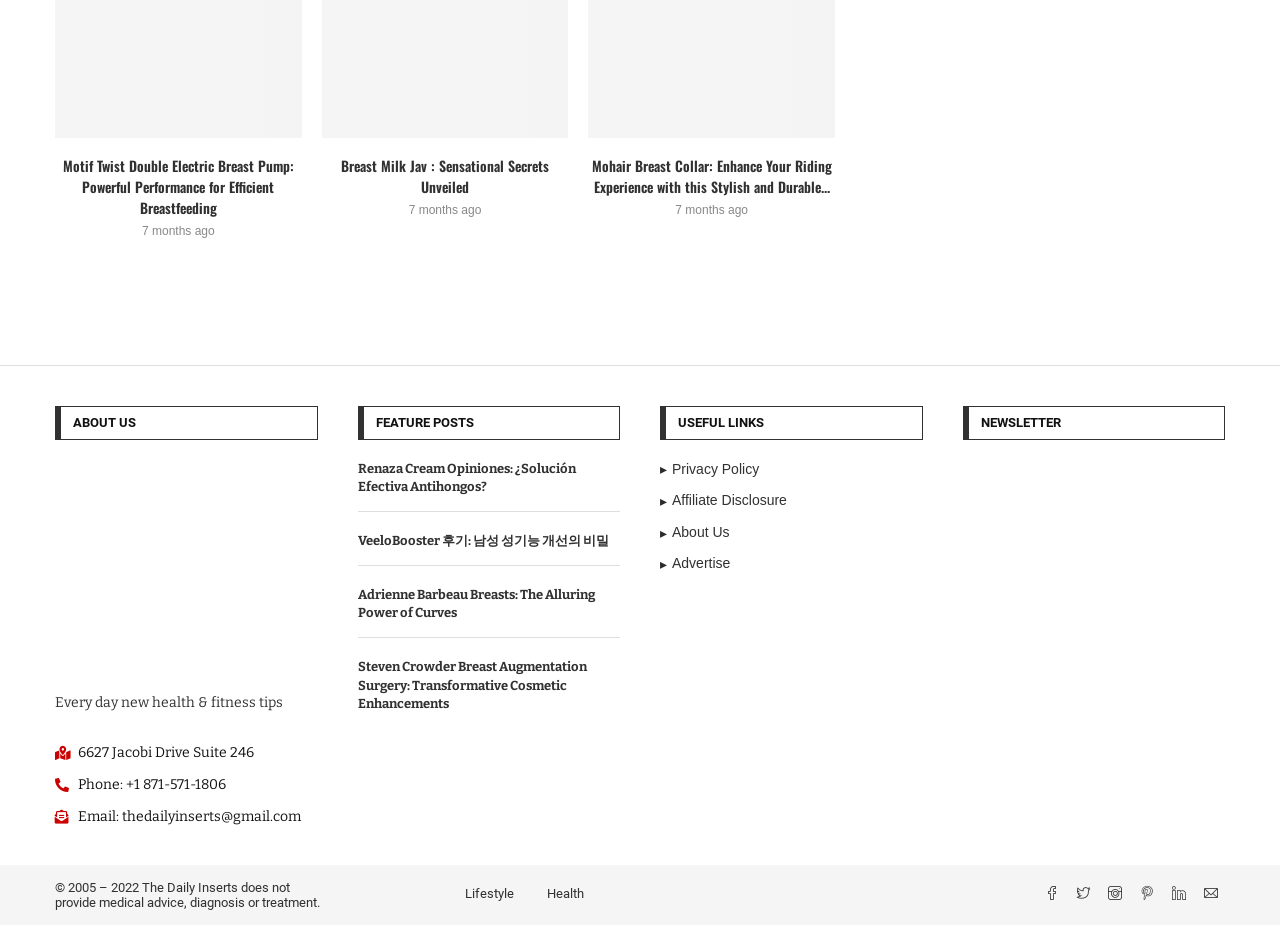How many social media links are listed?
Provide a one-word or short-phrase answer based on the image.

5